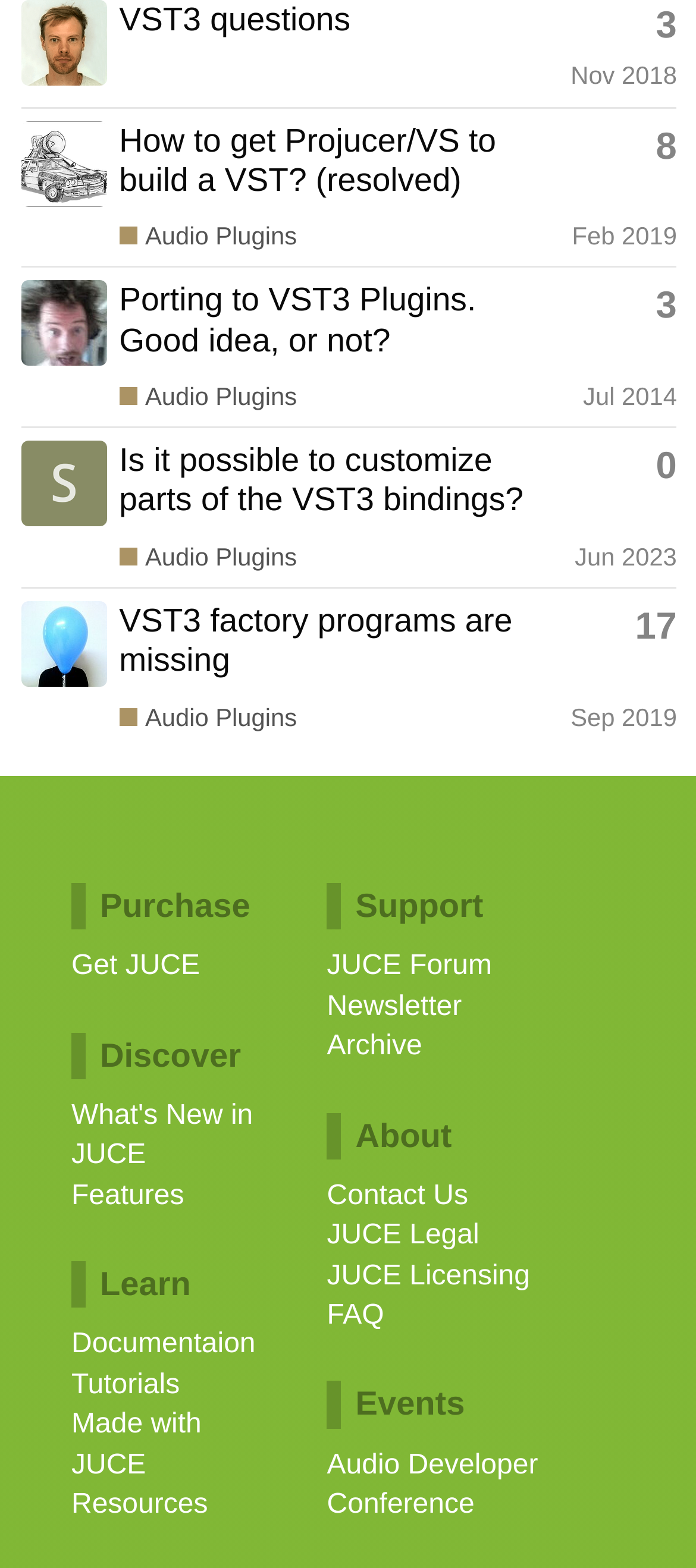Please specify the bounding box coordinates of the clickable region to carry out the following instruction: "Read topic about How to get Projucer/VS to build a VST?". The coordinates should be four float numbers between 0 and 1, in the format [left, top, right, bottom].

[0.171, 0.077, 0.713, 0.126]